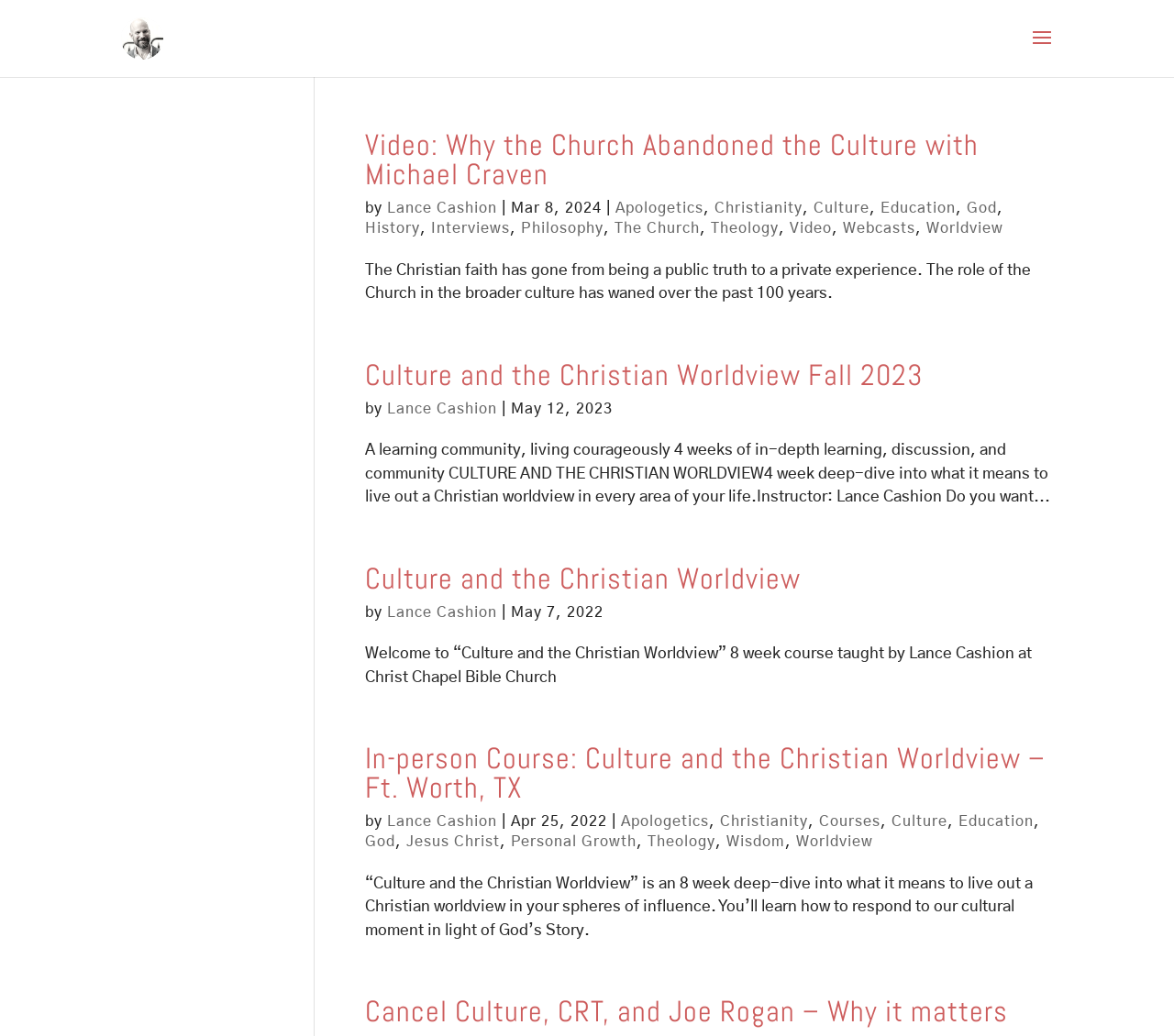Identify the bounding box coordinates of the region that should be clicked to execute the following instruction: "Visit Lance Cashion's homepage".

[0.33, 0.194, 0.423, 0.208]